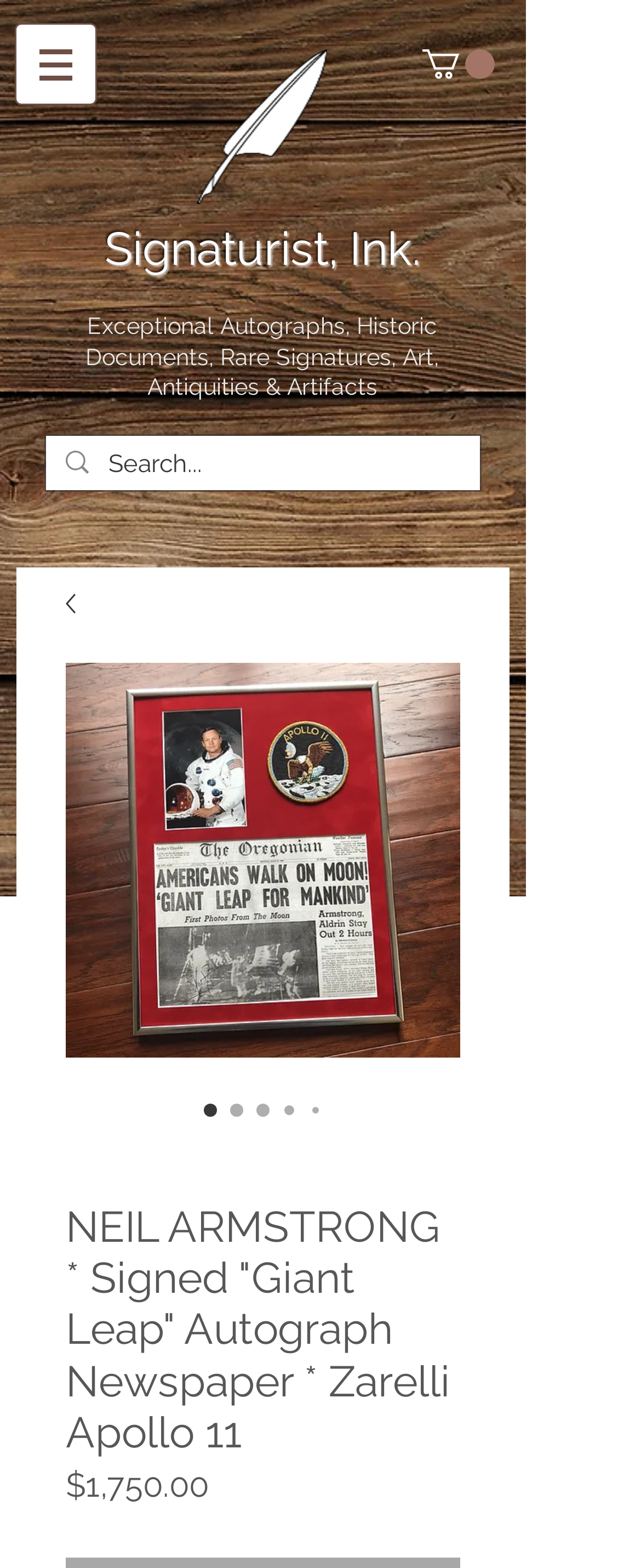What is the price of the autographed newspaper?
From the details in the image, provide a complete and detailed answer to the question.

The webpage has a StaticText element with the price '$1,750.00' next to a heading with the description of the autographed newspaper, indicating that the price of the autographed newspaper is $1,750.00.